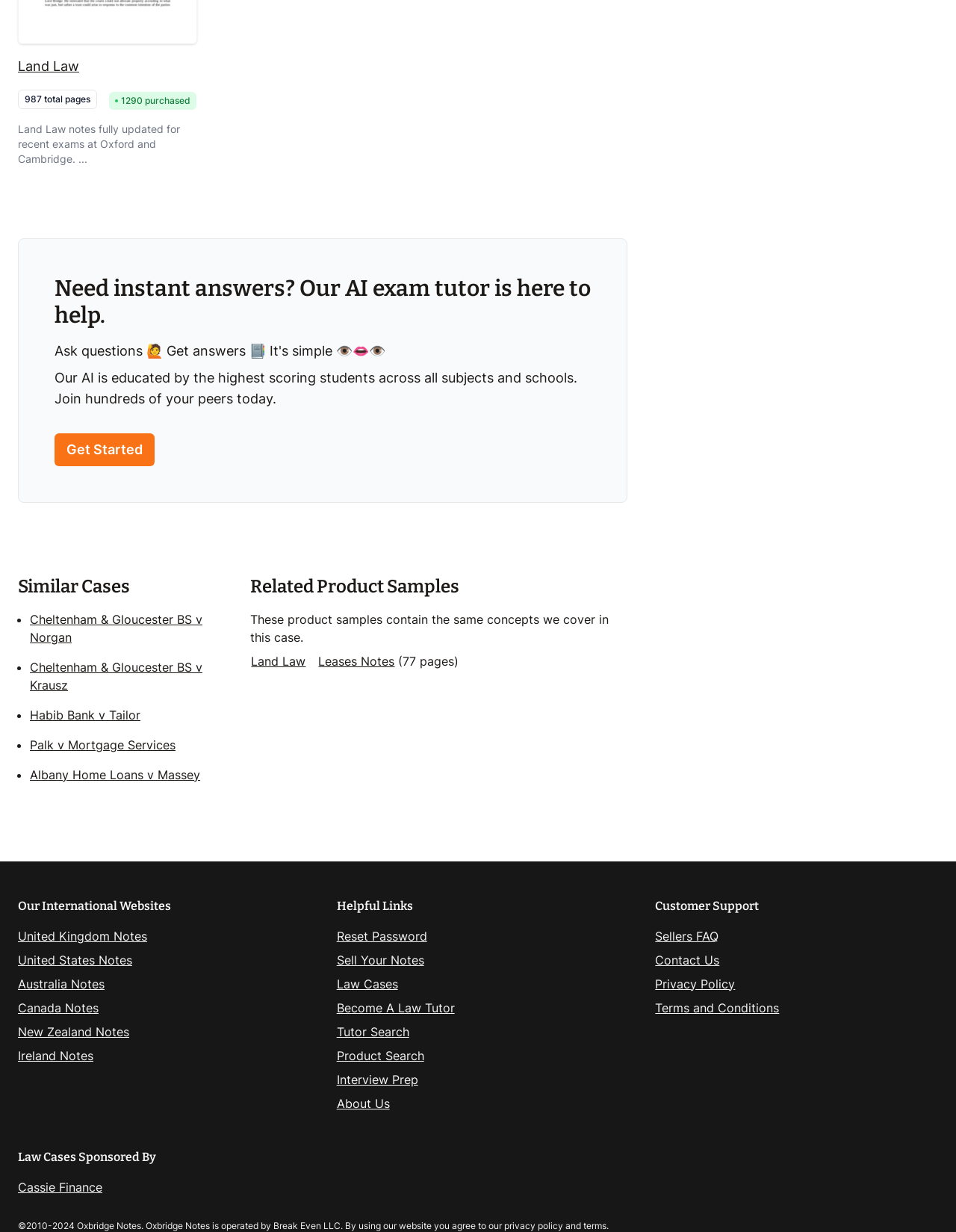Please locate the bounding box coordinates of the element that should be clicked to achieve the given instruction: "View 'Cheltenham & Gloucester BS v Norgan' case".

[0.031, 0.496, 0.212, 0.523]